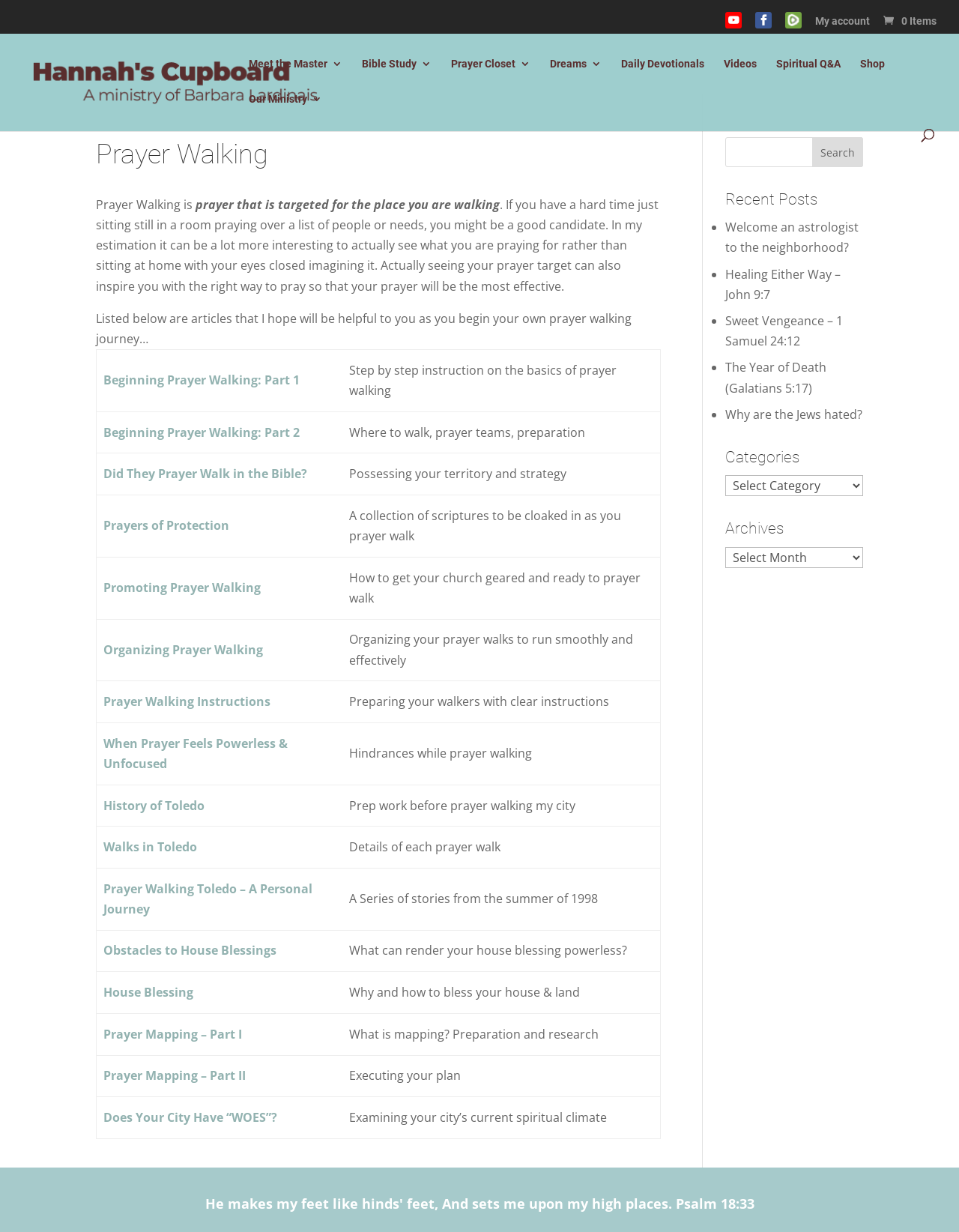Detail the various sections and features present on the webpage.

This webpage is about Prayer Walking, a type of prayer that targets a specific location. At the top of the page, there are several links to social media platforms, a search box, and a navigation menu with various categories such as "Meet the Master", "Bible Study", "Prayer Closet", and "Shop".

Below the navigation menu, there is a heading "Prayer Walking" followed by a brief introduction to the concept of prayer walking. The introduction explains that prayer walking is a more engaging way to pray, allowing individuals to see what they are praying for rather than just imagining it.

The main content of the page is a list of articles related to prayer walking, presented in a table format. Each row in the table represents a single article, with a link to the article and a brief description of its content. The articles cover various topics, including the basics of prayer walking, its biblical roots, and how to organize and promote prayer walking events.

There are 12 articles in total, each with a unique title and description. The articles are organized in a neat and structured way, making it easy to scan and find relevant information. Overall, the webpage provides a comprehensive resource for individuals interested in learning more about prayer walking and how to incorporate it into their spiritual practice.